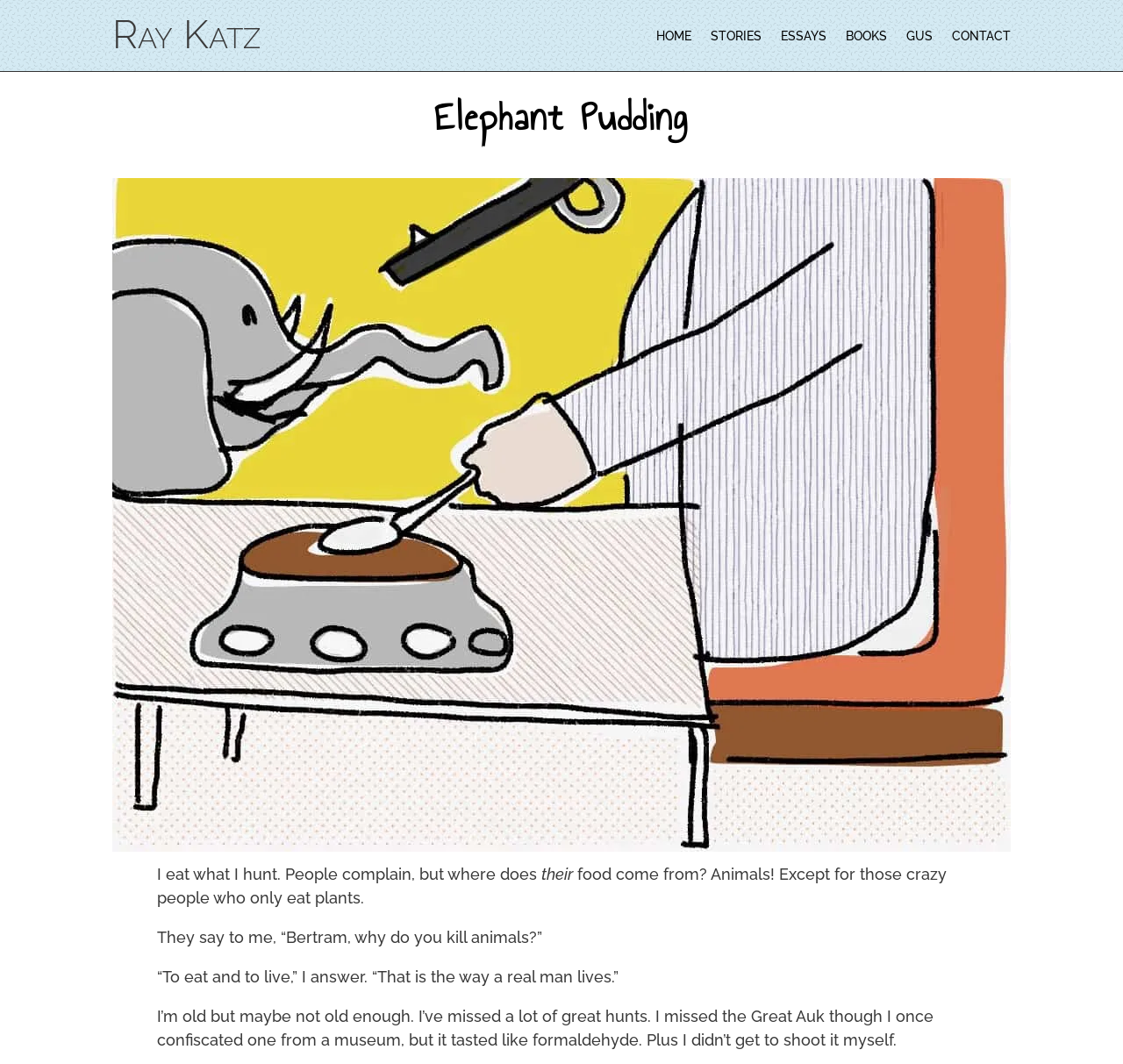From the element description: "parent_node: Email Address * name="EMAIL"", extract the bounding box coordinates of the UI element. The coordinates should be expressed as four float numbers between 0 and 1, in the order [left, top, right, bottom].

None